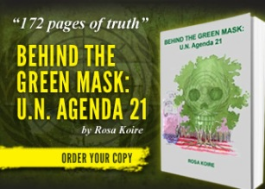Explain the image in a detailed and thorough manner.

The image features a promotional advertisement for the book "Behind the Green Mask: U.N. Agenda 21" authored by Rosa Koire. The cover art prominently displays a skull with a green hue, symbolizing themes associated with environmentalism and societal control. The book is advertised as containing "172 pages of truth," suggesting it aims to unveil critical insights related to U.N. Agenda 21. Beneath the book title, a call to action reads "ORDER YOUR COPY," encouraging potential readers to purchase the book. The ad's design combines bold text and striking imagery to draw attention and provoke curiosity about its content.